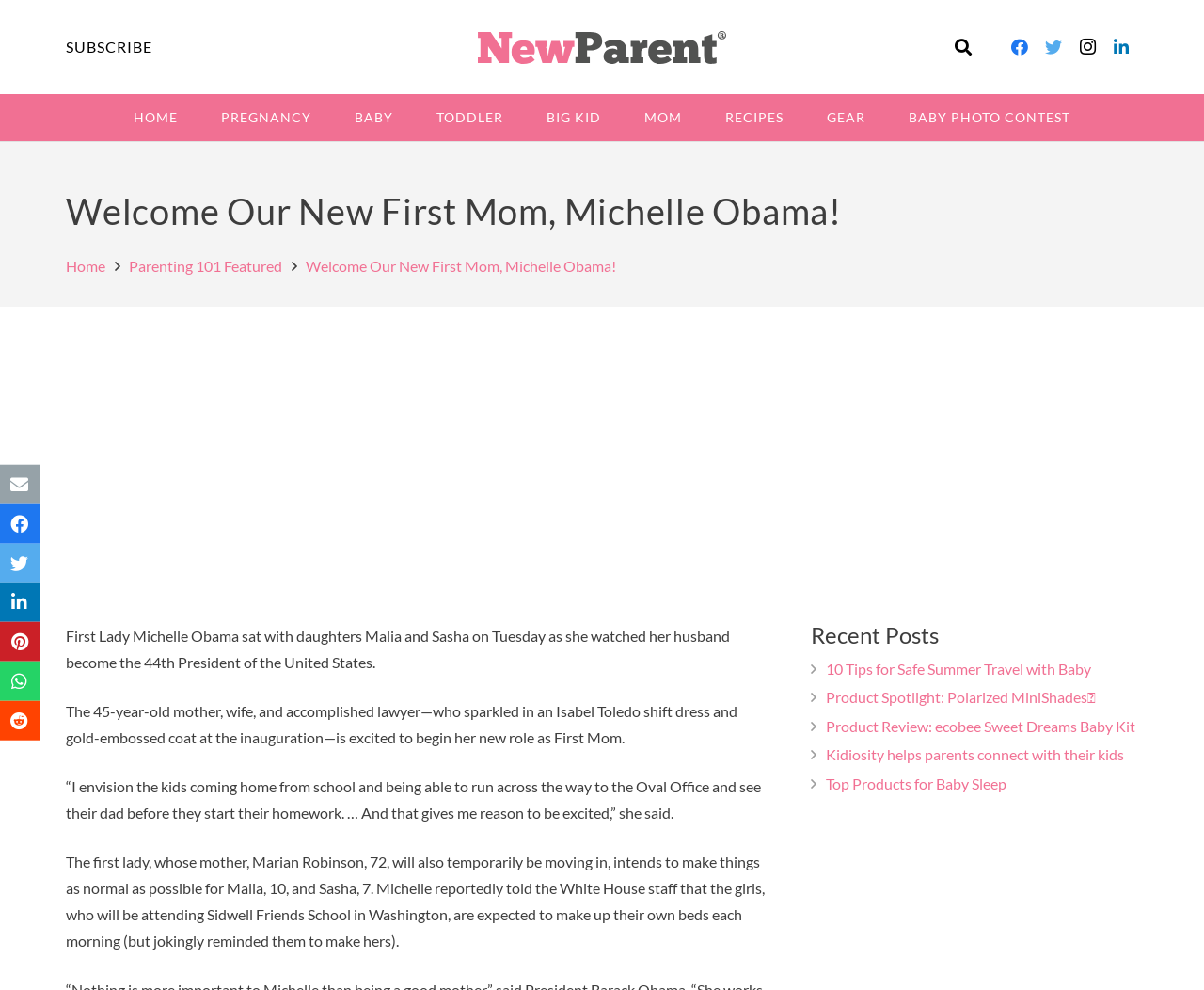Refer to the element description Baby and identify the corresponding bounding box in the screenshot. Format the coordinates as (top-left x, top-left y, bottom-right x, bottom-right y) with values in the range of 0 to 1.

[0.277, 0.095, 0.345, 0.143]